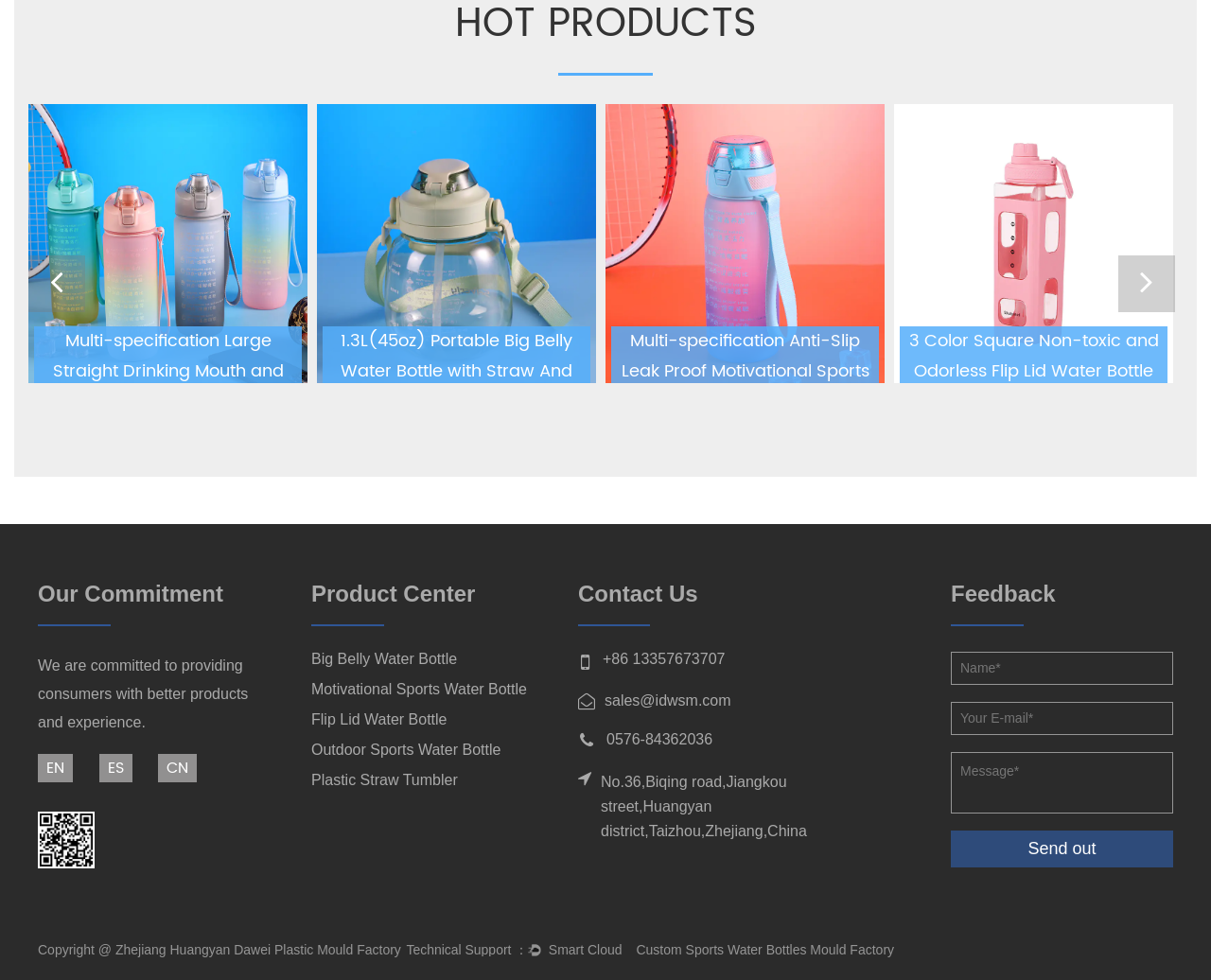Locate the bounding box coordinates of the item that should be clicked to fulfill the instruction: "Click the '1.3L(45oz) Portable Big Belly Water Bottle with Straw And Strap' button".

[0.061, 0.333, 0.282, 0.391]